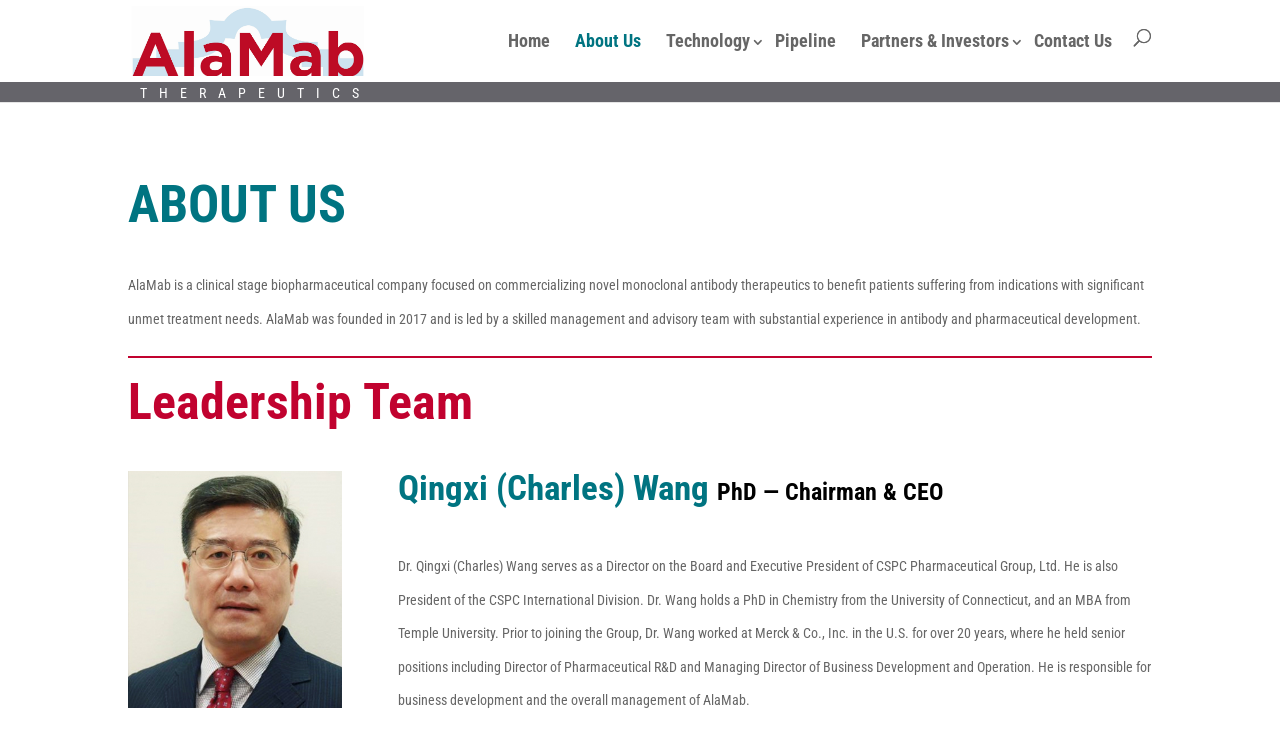Using the given description, provide the bounding box coordinates formatted as (top-left x, top-left y, bottom-right x, bottom-right y), with all values being floating point numbers between 0 and 1. Description: Contact

None